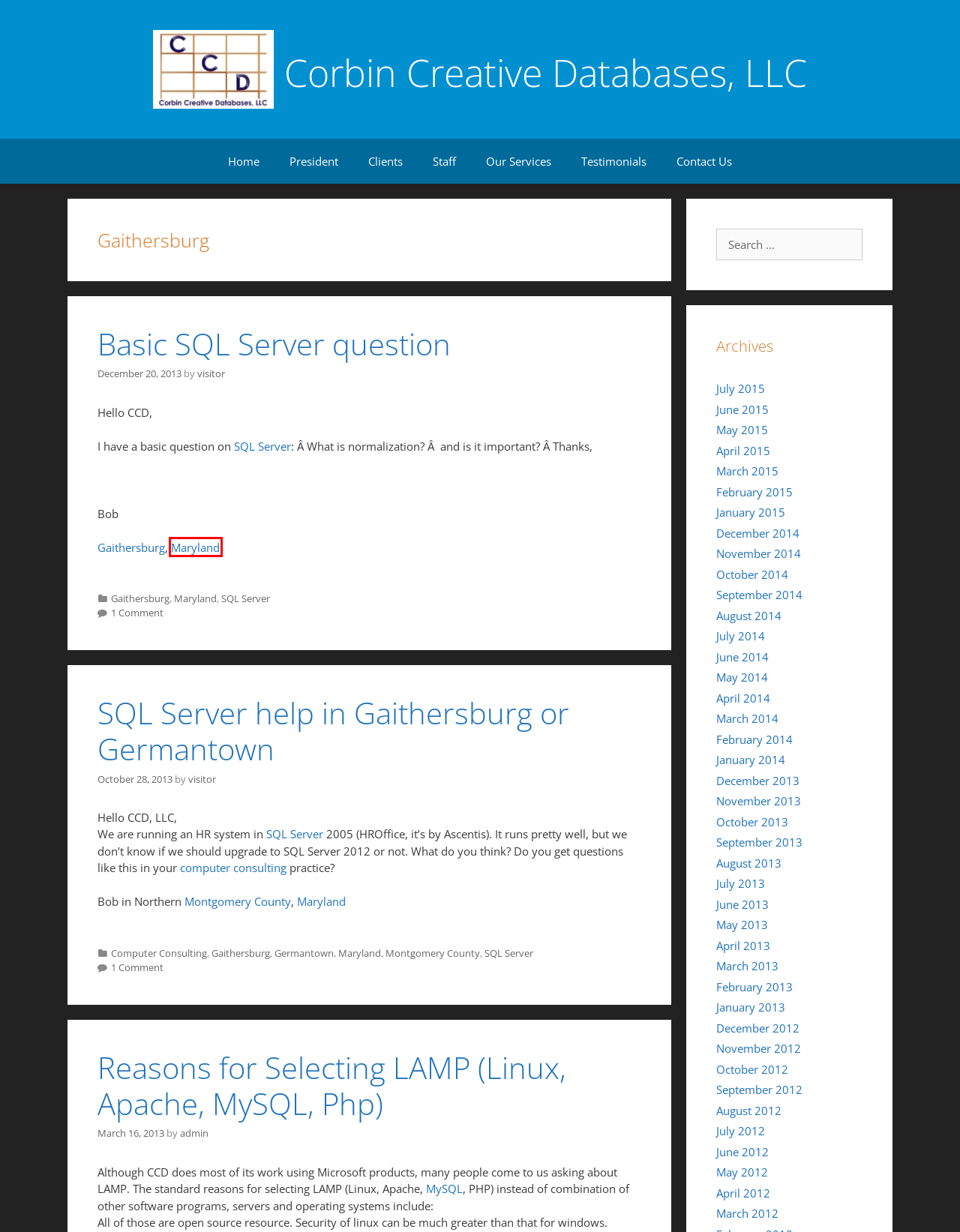You are provided with a screenshot of a webpage where a red rectangle bounding box surrounds an element. Choose the description that best matches the new webpage after clicking the element in the red bounding box. Here are the choices:
A. September 2014 – Corbin Creative Databases, LLC
B. July 2012 – Corbin Creative Databases, LLC
C. December 2012 – Corbin Creative Databases, LLC
D. January 2015 – Corbin Creative Databases, LLC
E. April 2014 – Corbin Creative Databases, LLC
F. April 2015 – Corbin Creative Databases, LLC
G. Maryland – Corbin Creative Databases, LLC
H. December 2014 – Corbin Creative Databases, LLC

G